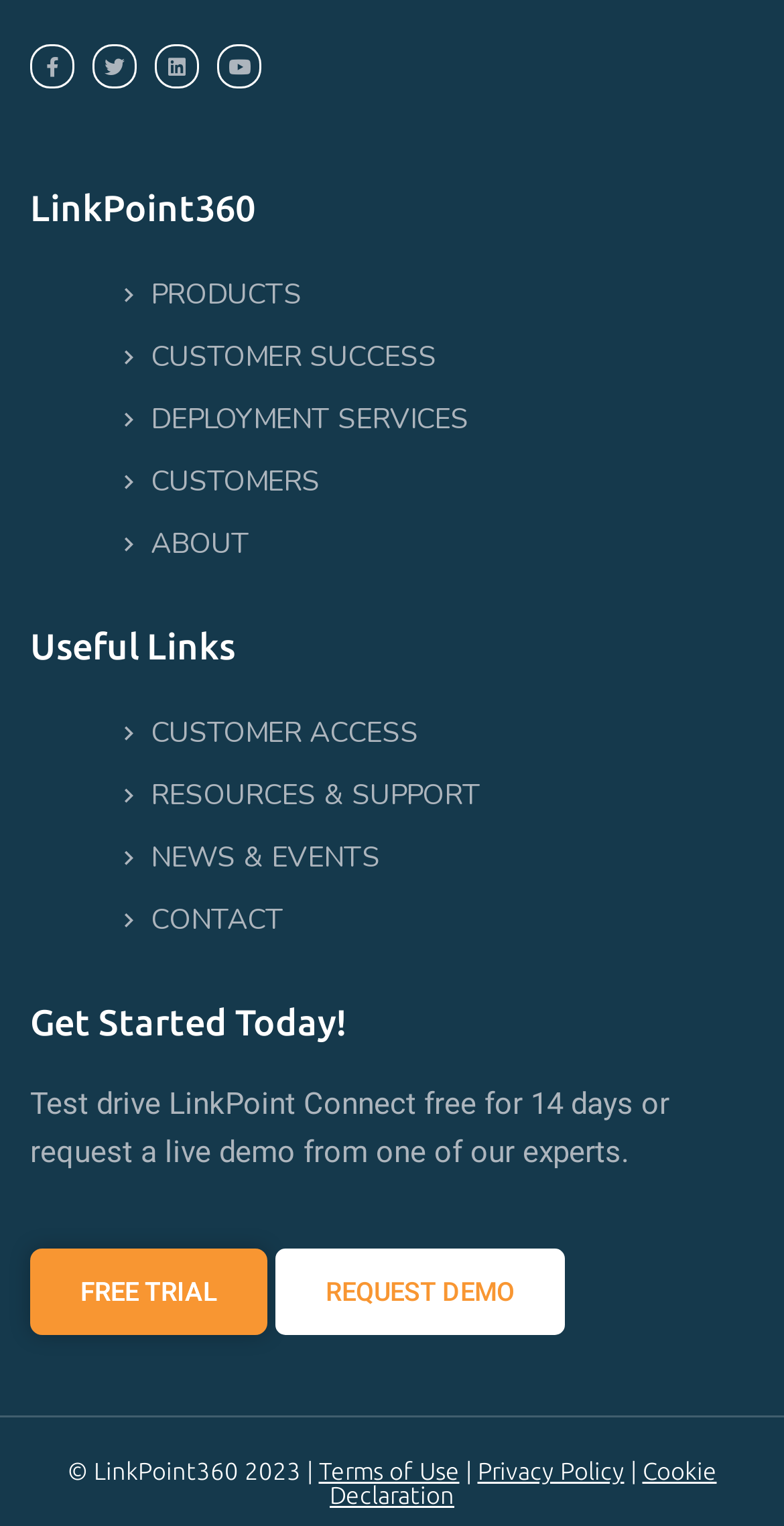Using the provided element description: "About", identify the bounding box coordinates. The coordinates should be four floats between 0 and 1 in the order [left, top, right, bottom].

[0.115, 0.337, 0.962, 0.378]